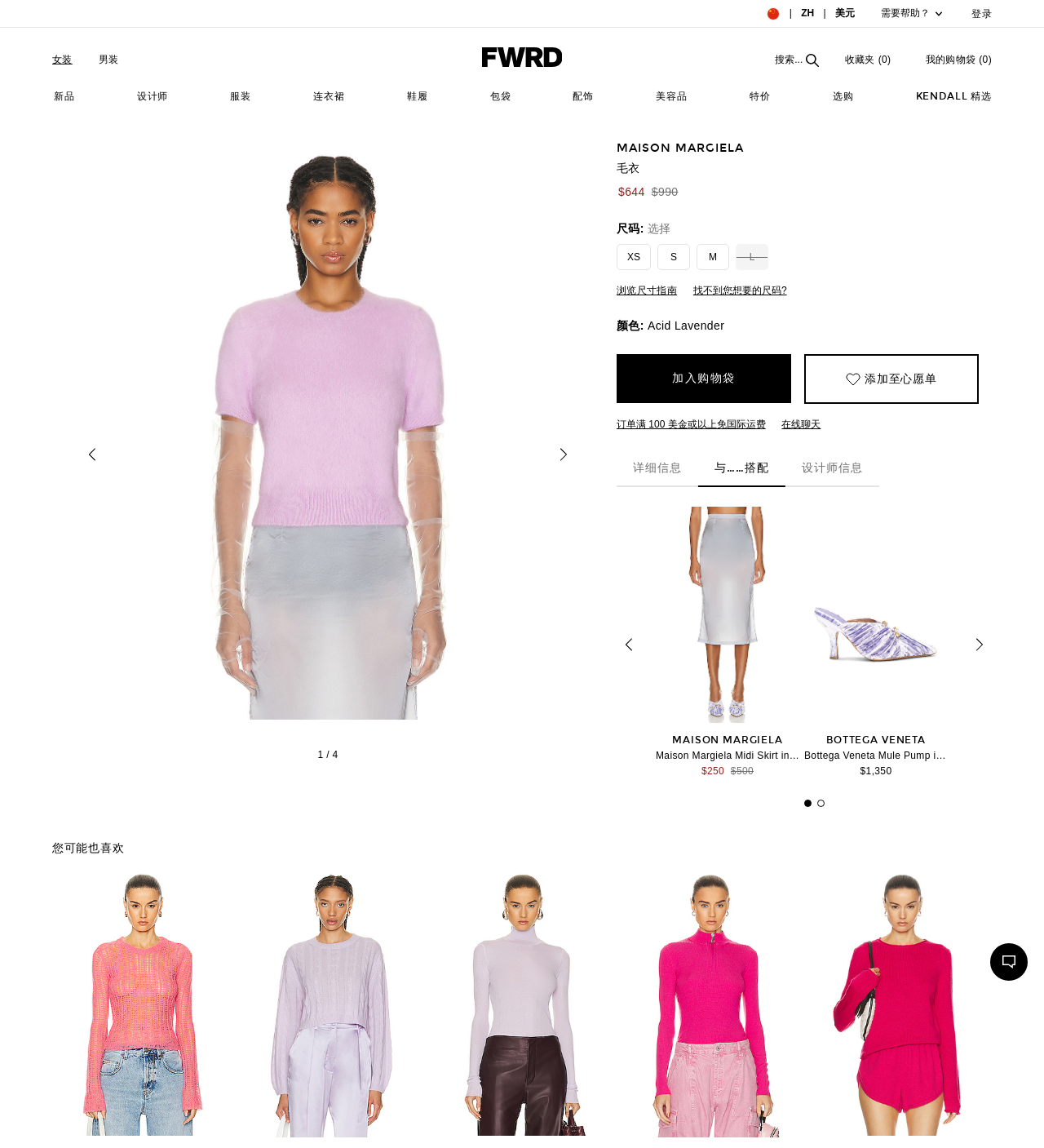How many images are there in total?
Please craft a detailed and exhaustive response to the question.

I found the answer by looking at the static text '1 / 4' which indicates that there are 4 images in total.